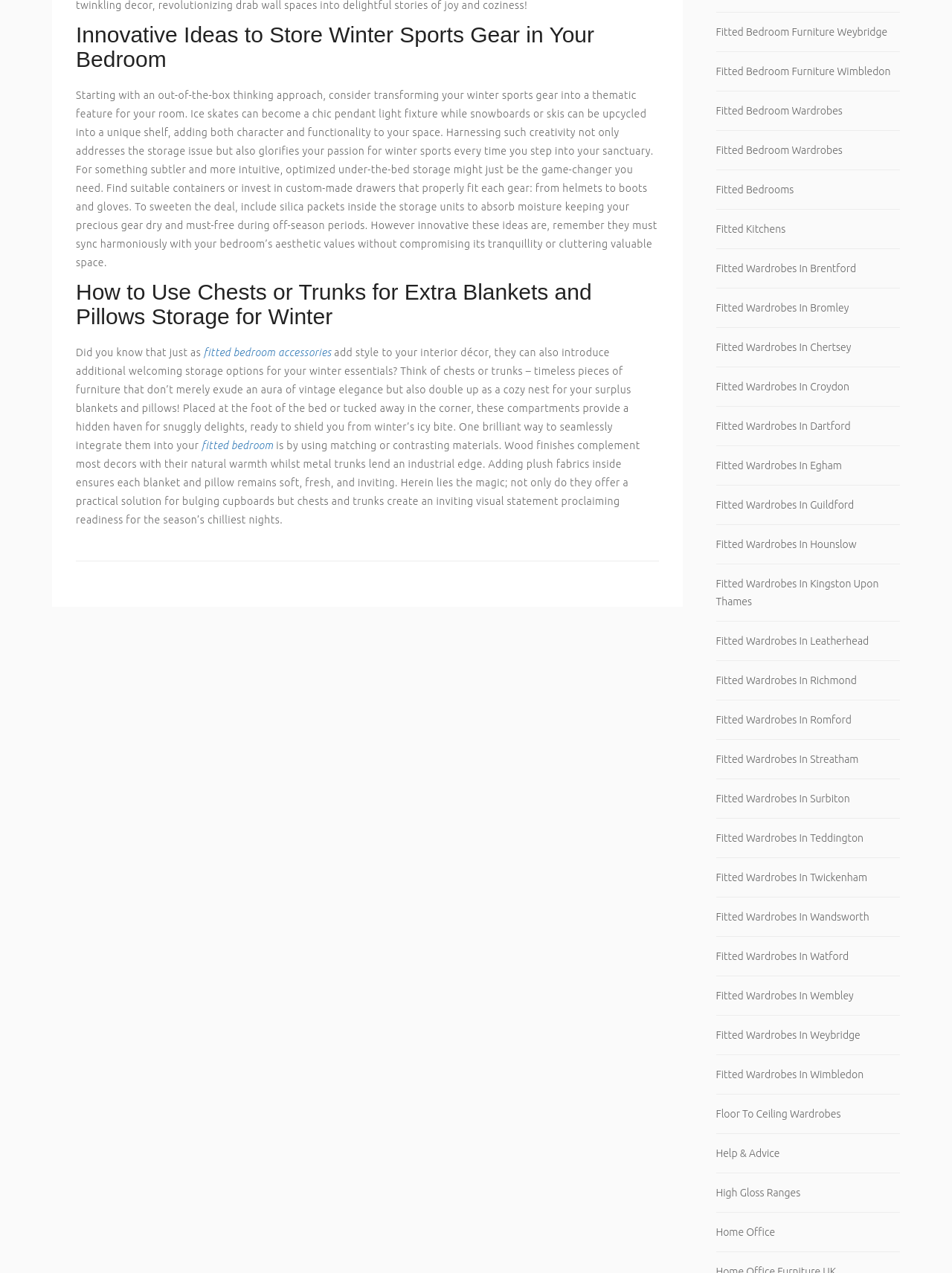Determine the bounding box coordinates of the clickable region to follow the instruction: "Click on 'Fitted Bedroom Furniture Weybridge'".

[0.752, 0.01, 0.945, 0.041]